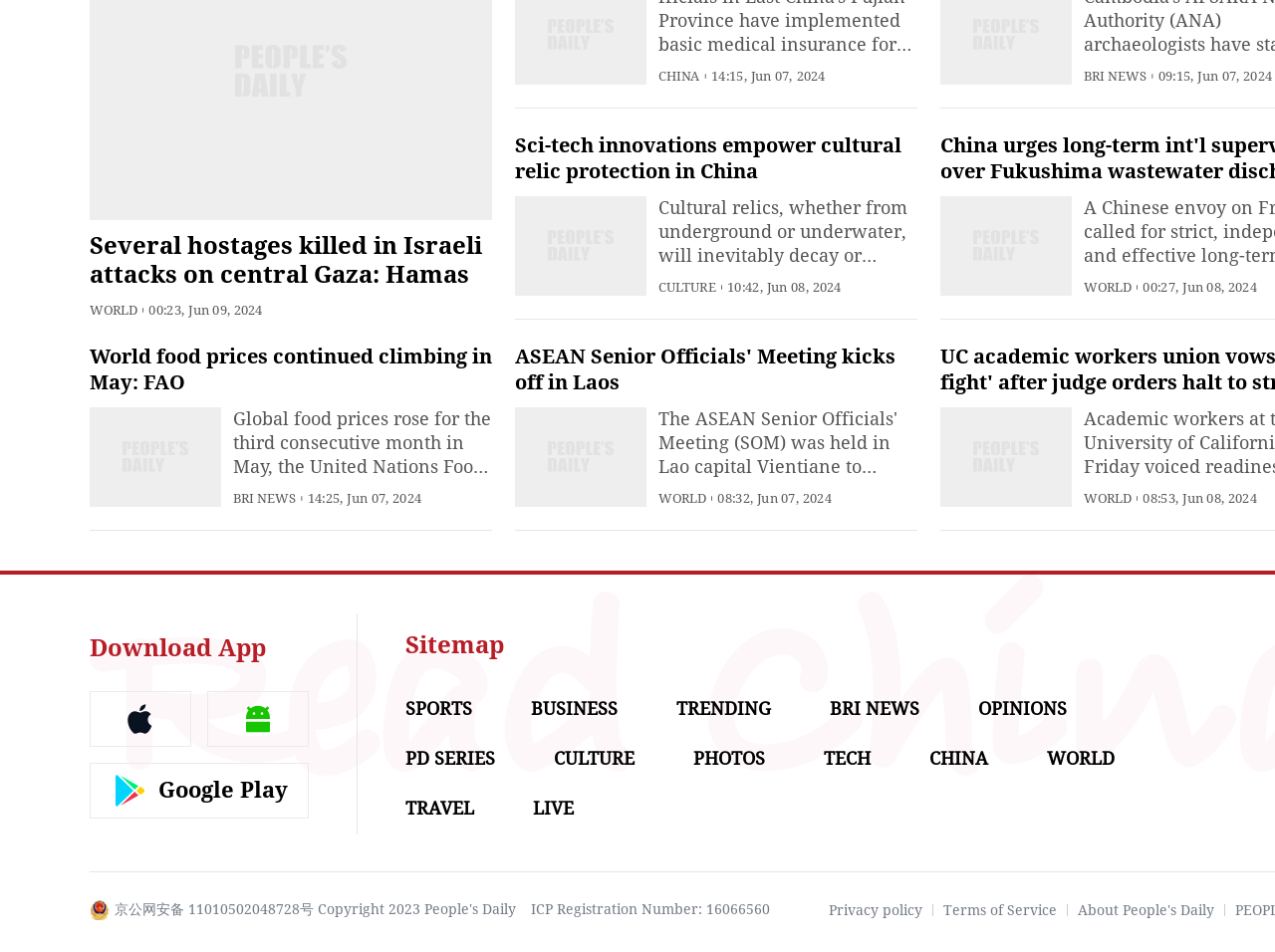Please find the bounding box coordinates of the element that you should click to achieve the following instruction: "Read news about China". The coordinates should be presented as four float numbers between 0 and 1: [left, top, right, bottom].

[0.516, 0.072, 0.549, 0.087]